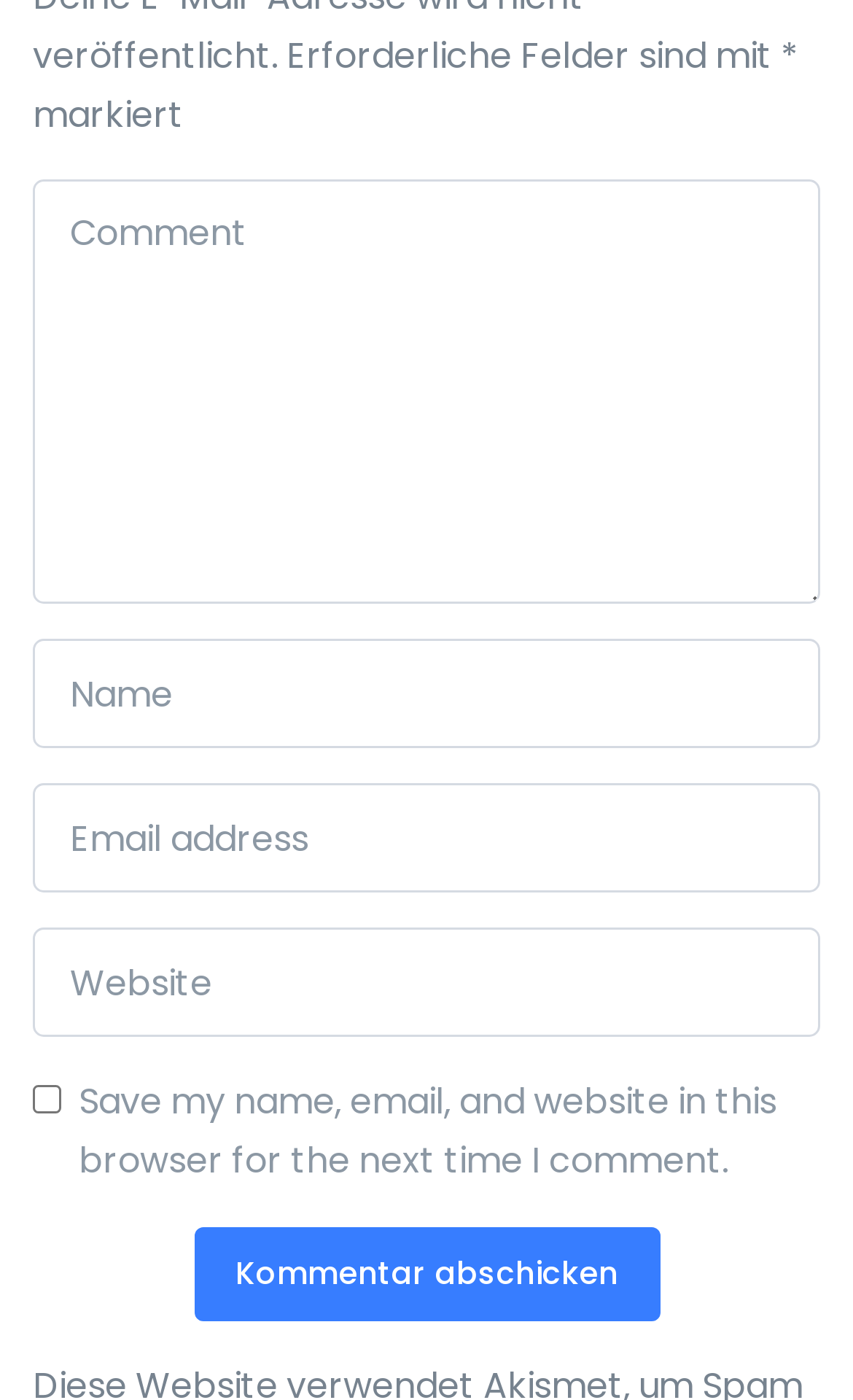What is the text of the button?
Relying on the image, give a concise answer in one word or a brief phrase.

Kommentar abschicken